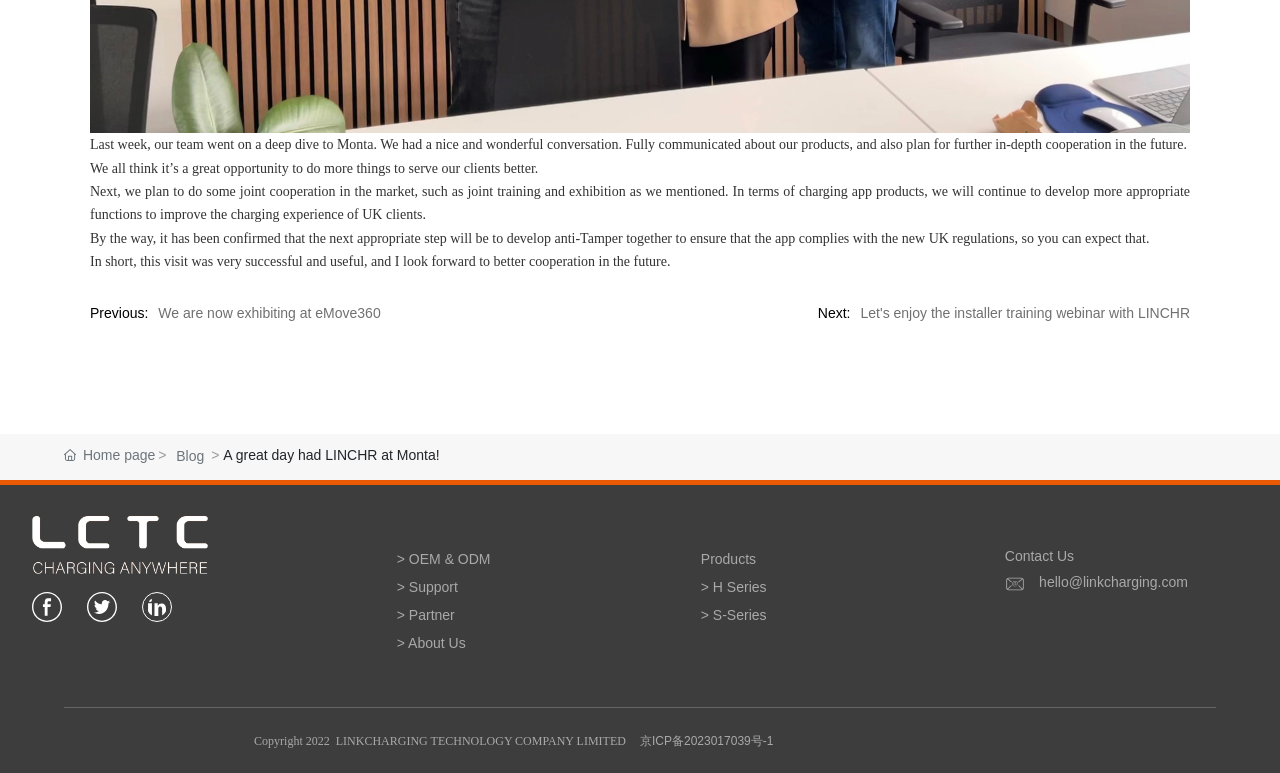What is the purpose of the next step in the cooperation?
Please use the image to provide a one-word or short phrase answer.

Develop anti-Tamper